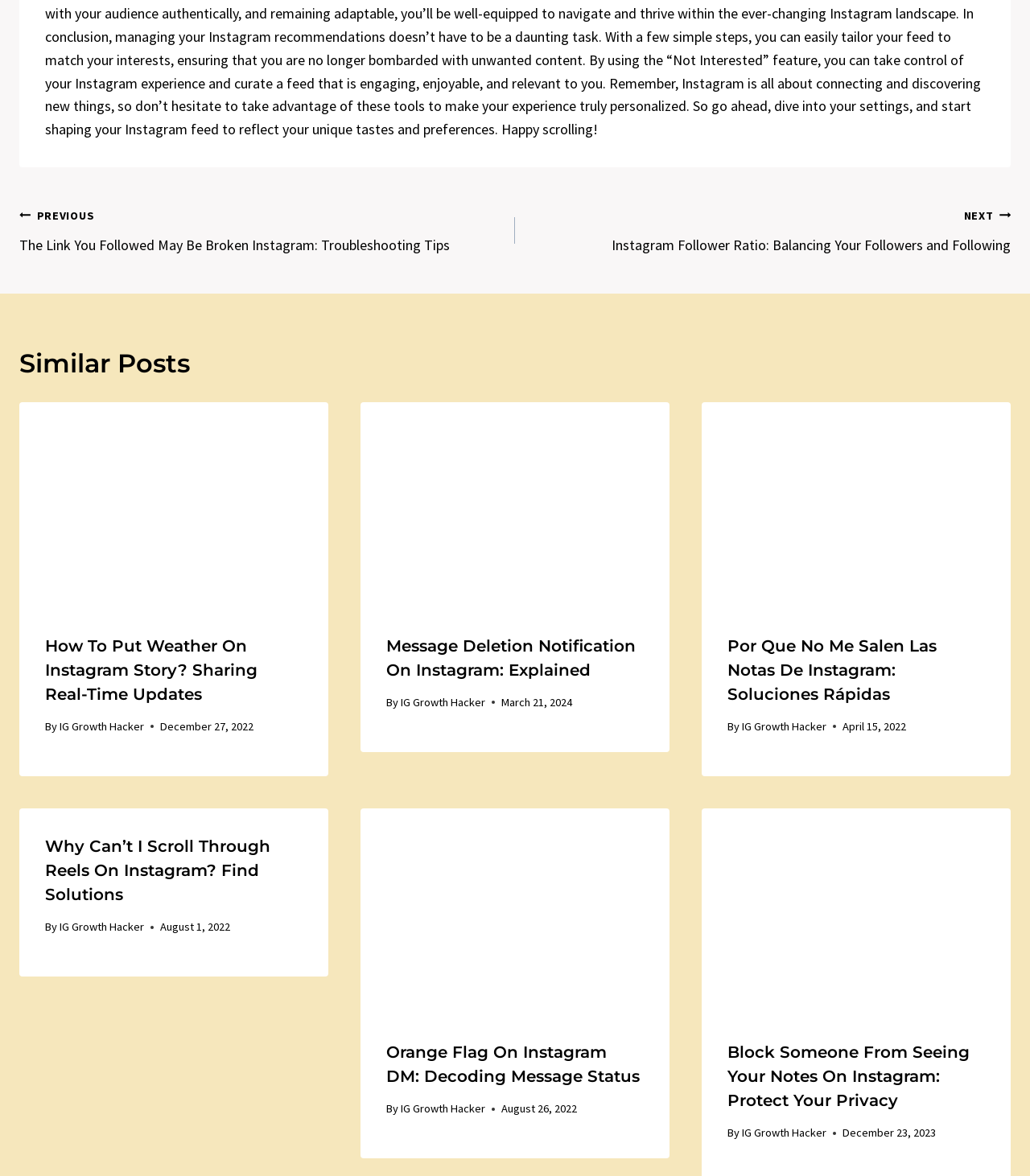Return the bounding box coordinates of the UI element that corresponds to this description: "IG Growth Hacker". The coordinates must be given as four float numbers in the range of 0 and 1, [left, top, right, bottom].

[0.058, 0.782, 0.14, 0.794]